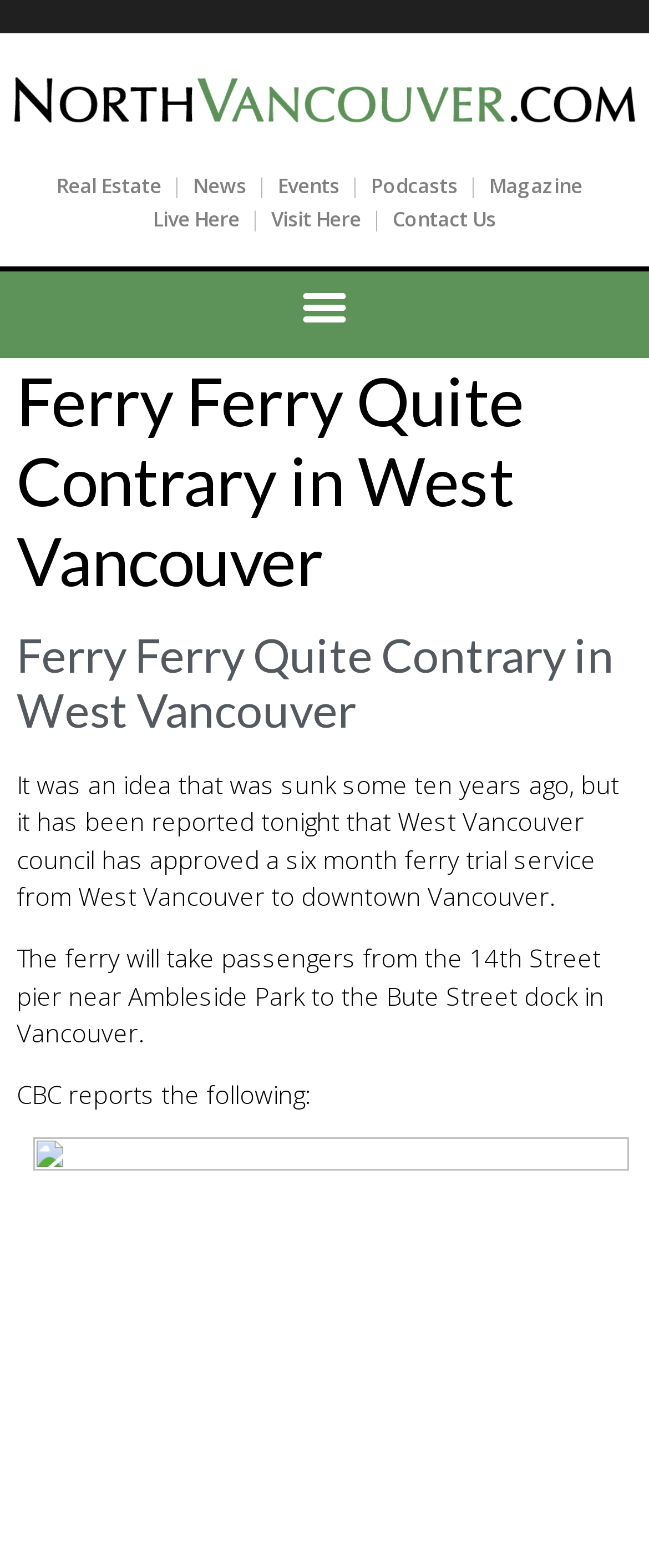Could you find the bounding box coordinates of the clickable area to complete this instruction: "Open News"?

[0.297, 0.109, 0.379, 0.127]